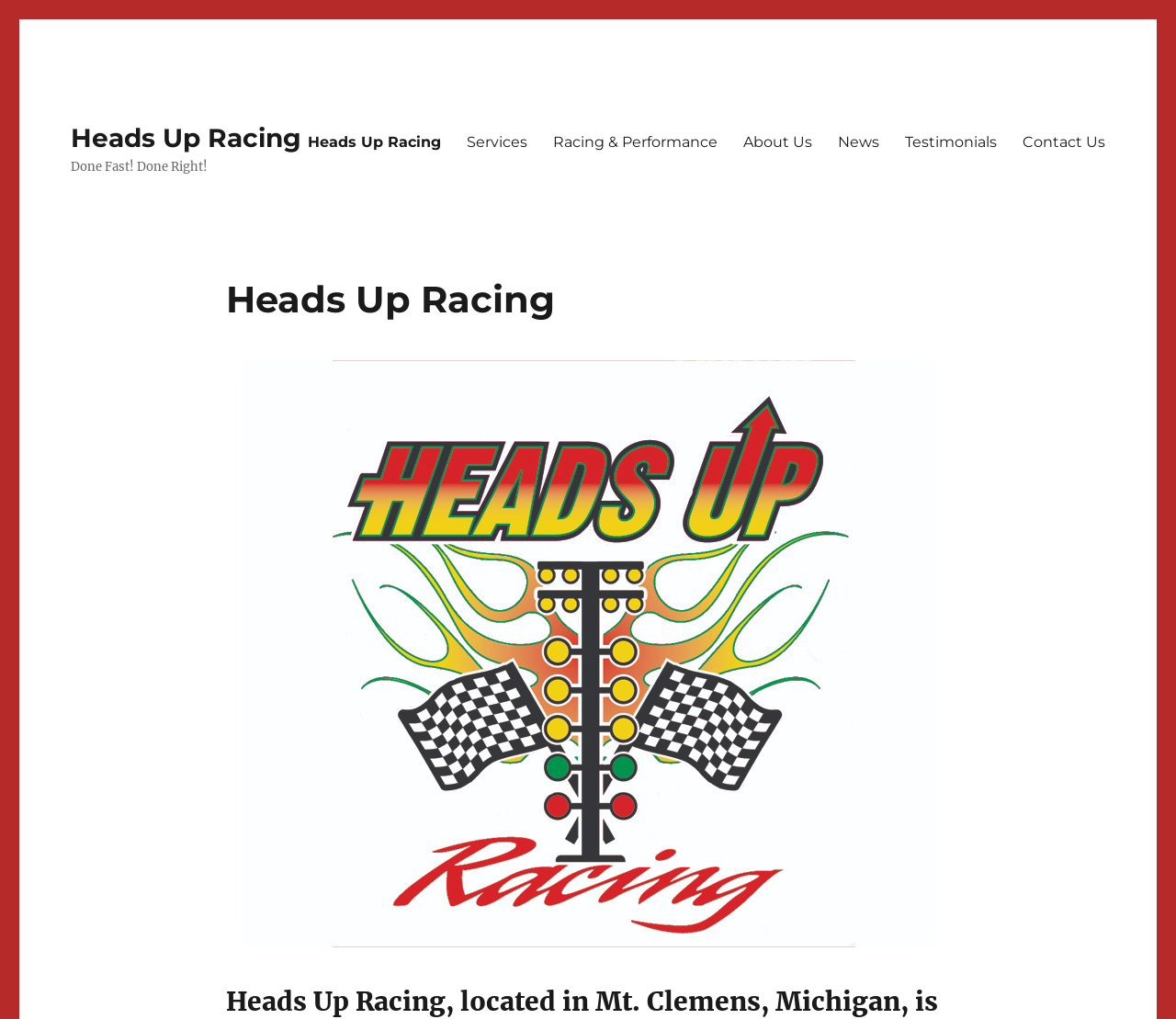Refer to the image and provide an in-depth answer to the question:
How many links are in the primary menu?

The primary menu is located at the top of the webpage, and it contains 8 links: 'Heads Up Racing', 'Services', 'Racing & Performance', 'About Us', 'News', 'Testimonials', and 'Contact Us'.